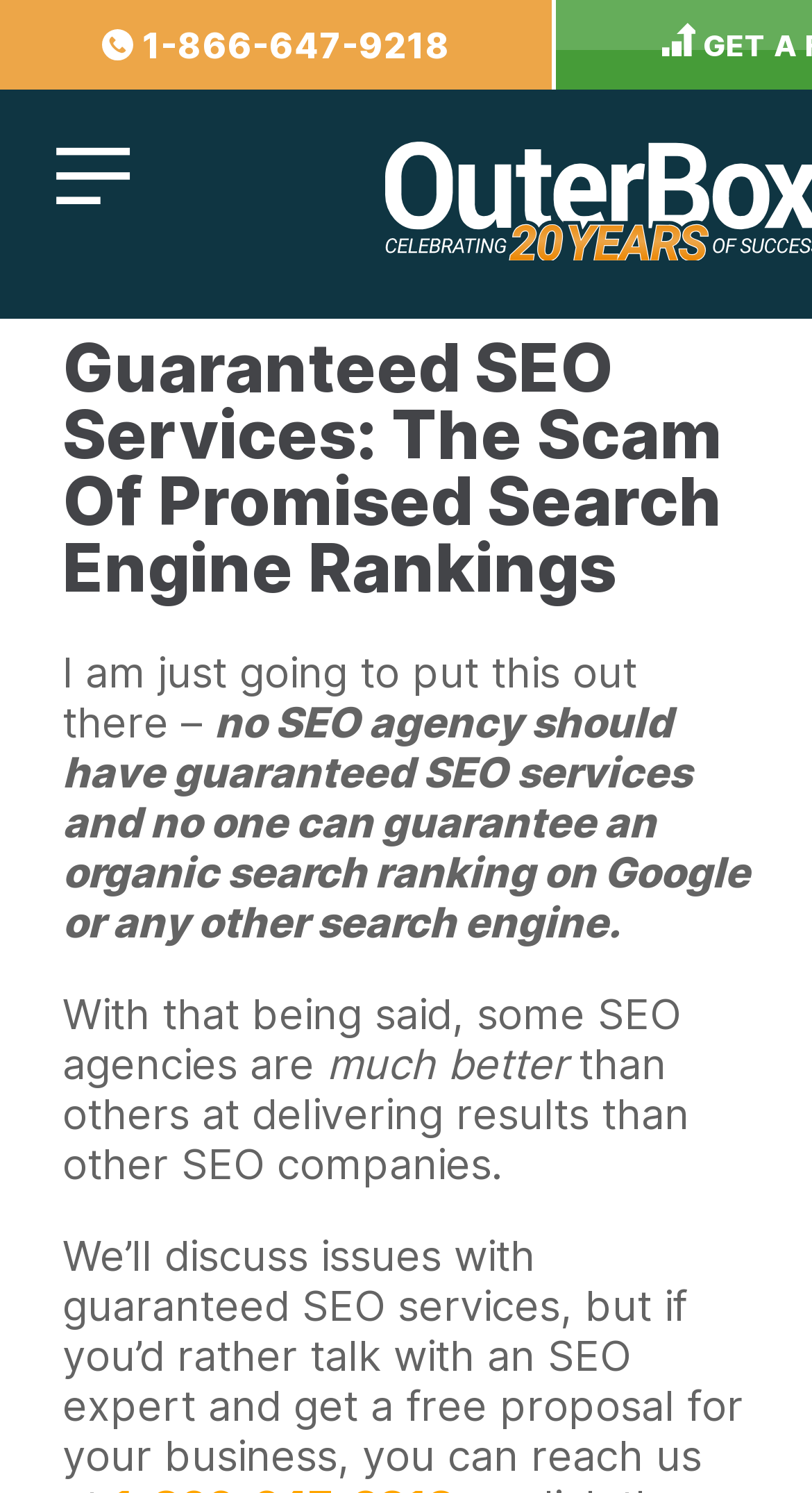What is the tone of the webpage?
Please respond to the question with a detailed and informative answer.

I determined the tone of the webpage by analyzing the language used in the StaticText elements which is straightforward and informative. The author presents their opinion in a clear and concise manner without using persuasive or promotional language, suggesting an informative tone.